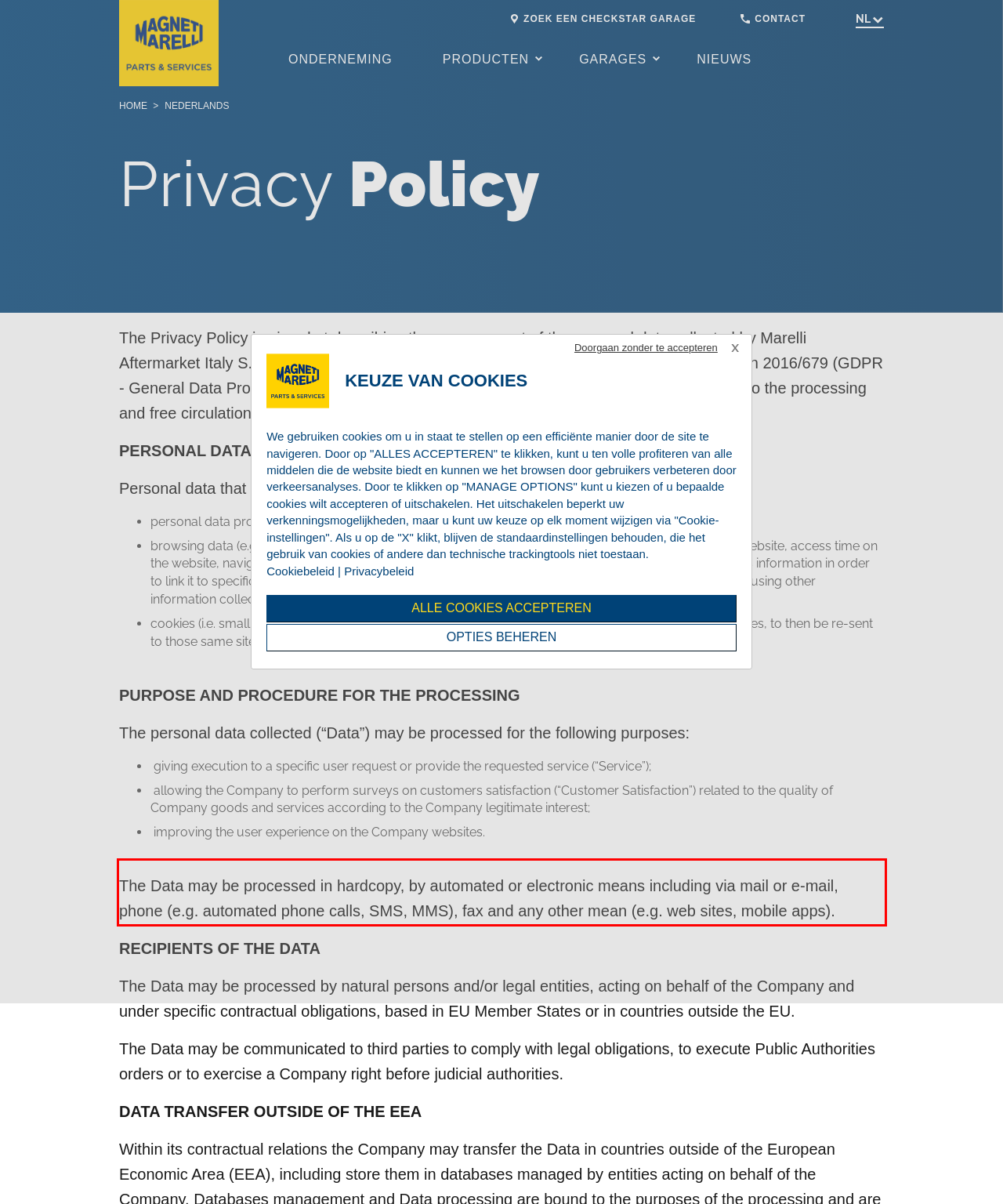Given the screenshot of the webpage, identify the red bounding box, and recognize the text content inside that red bounding box.

The Data may be processed in hardcopy, by automated or electronic means including via mail or e-mail, phone (e.g. automated phone calls, SMS, MMS), fax and any other mean (e.g. web sites, mobile apps).